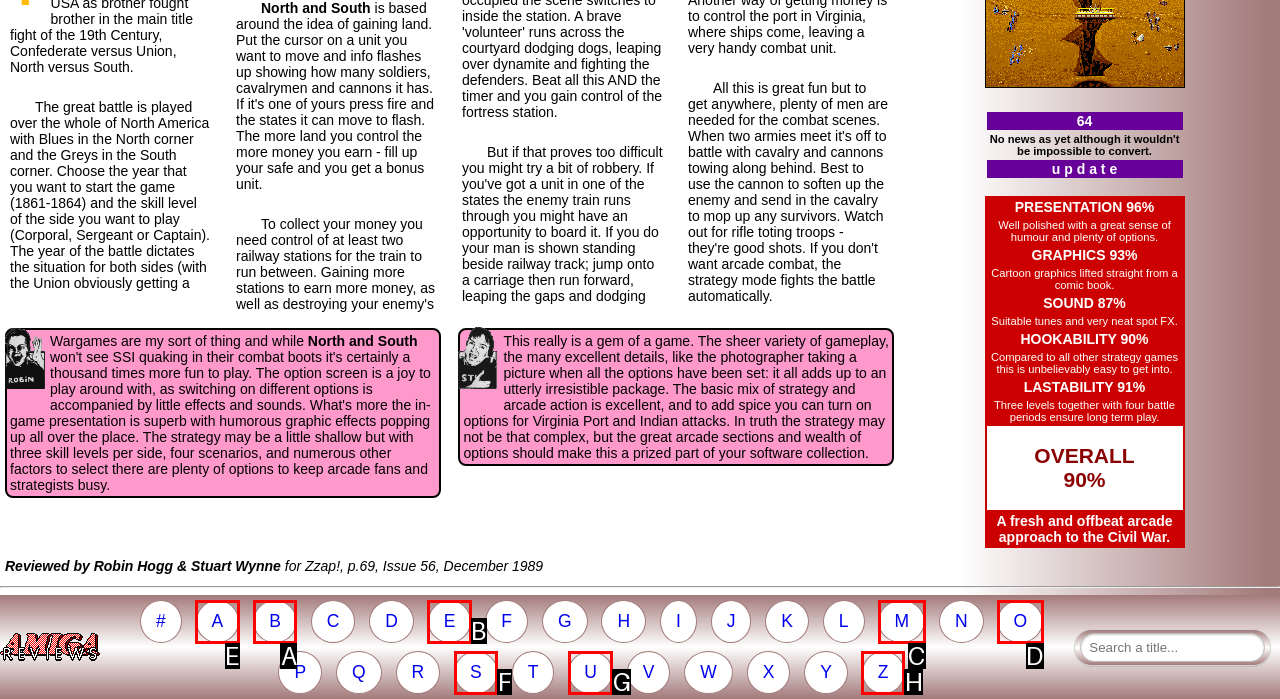Which UI element should you click on to achieve the following task: Click on the link to view reviews starting with the letter A? Provide the letter of the correct option.

E